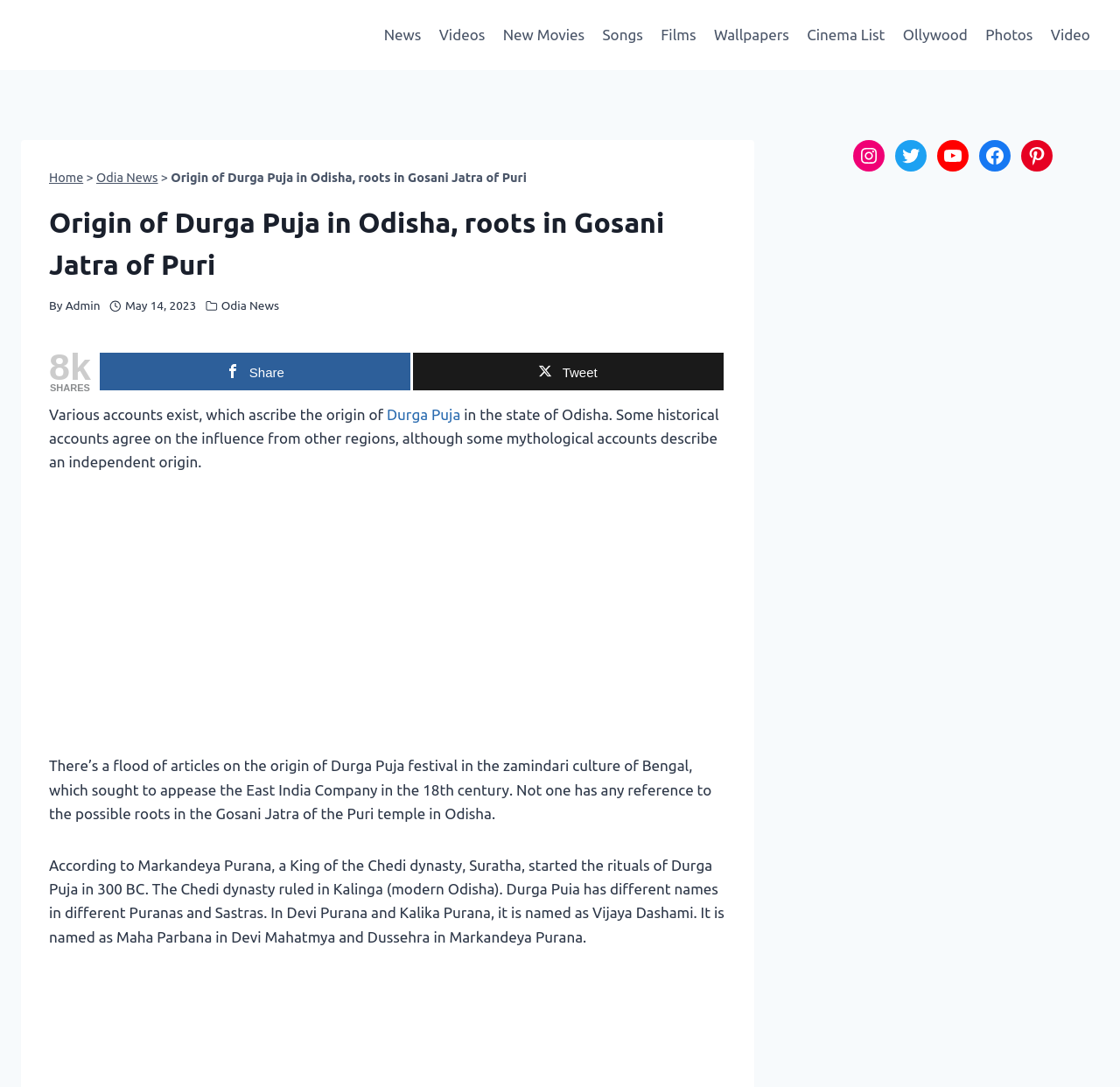Look at the image and give a detailed response to the following question: Who is the author of the article?

The author of the article is mentioned below the title of the article, where it is written as 'By Admin'.